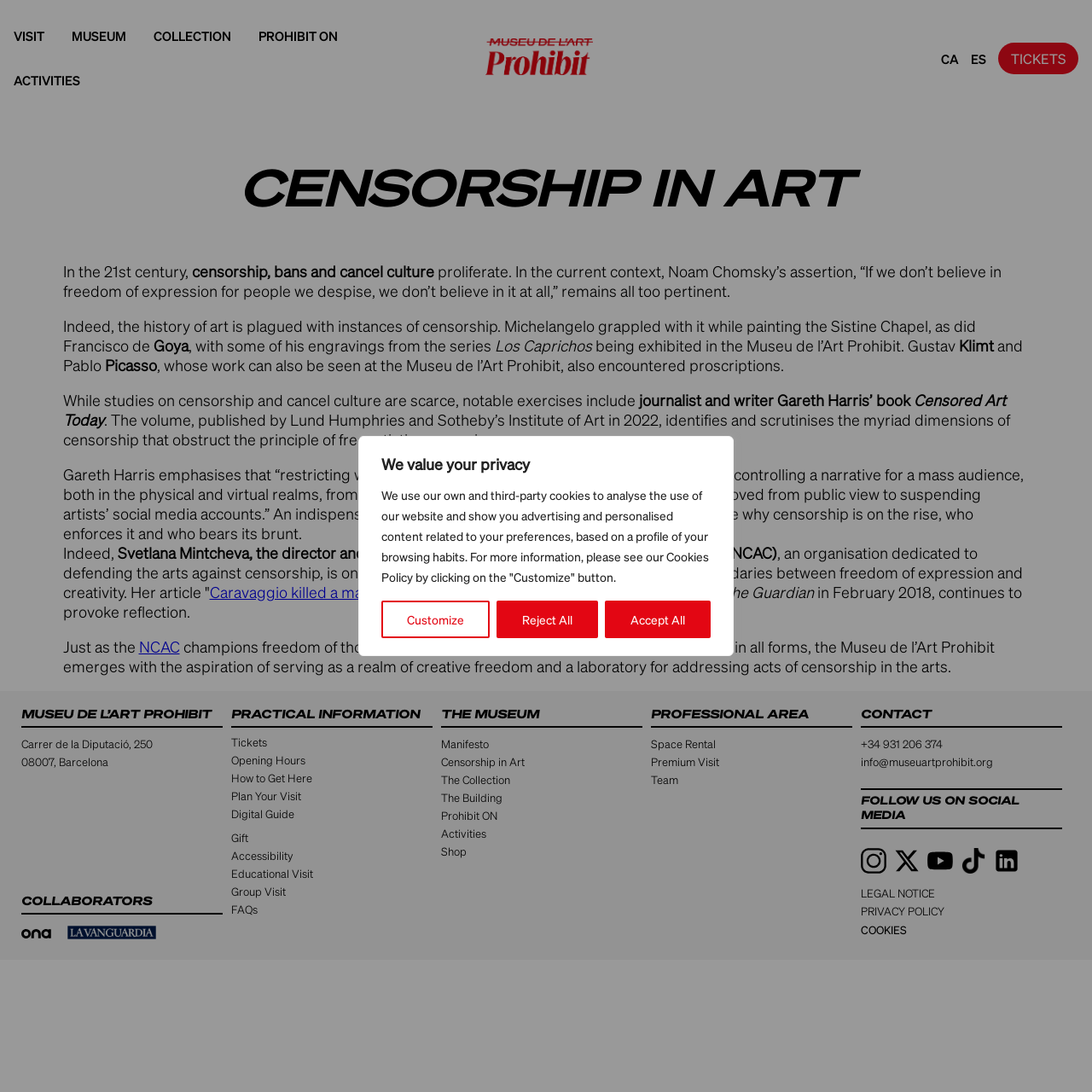Indicate the bounding box coordinates of the clickable region to achieve the following instruction: "read the article about Caravaggio."

[0.192, 0.537, 0.567, 0.55]